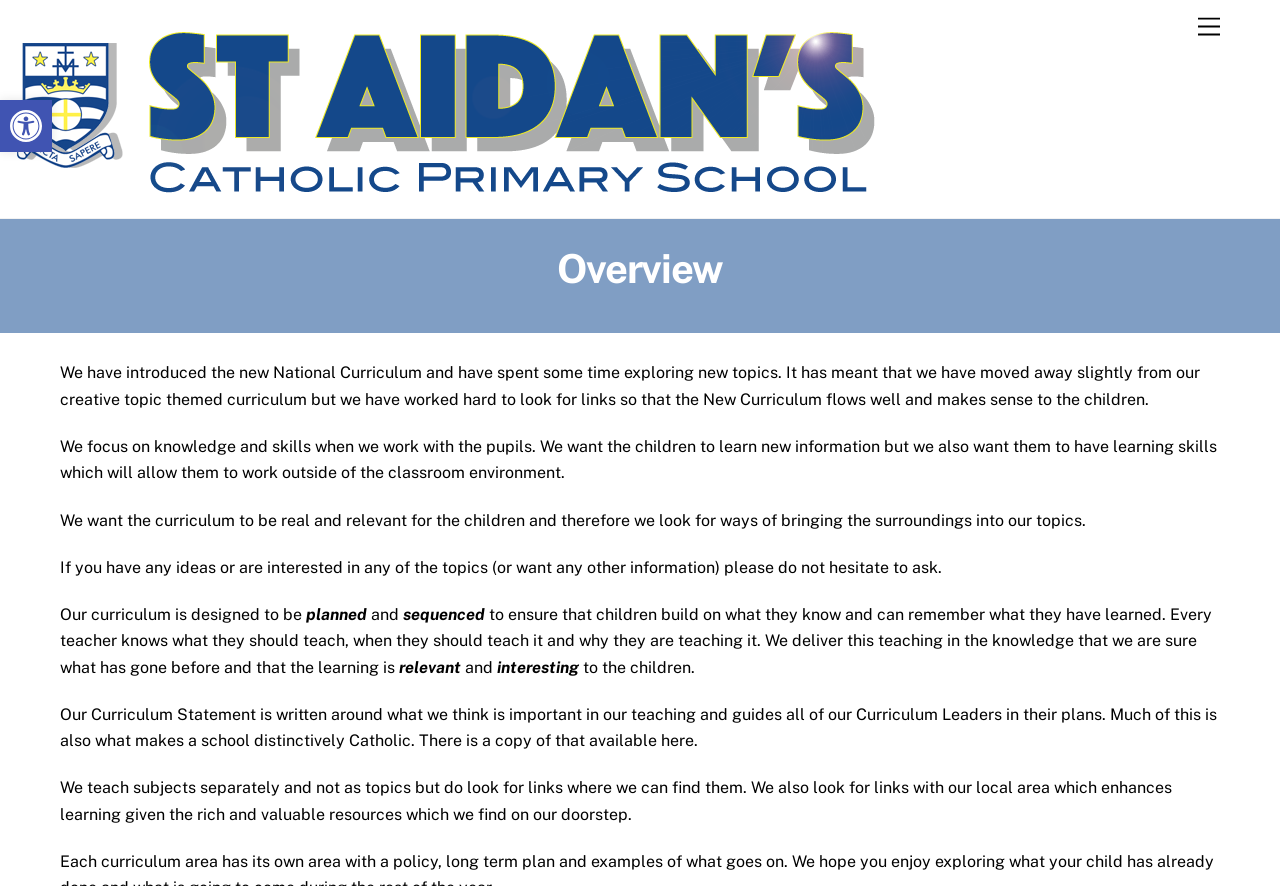What is the purpose of the school's curriculum design?
We need a detailed and meticulous answer to the question.

I found the answer by reading the StaticText elements which describe the school's curriculum design, specifically the text 'planned and sequenced to ensure that children build on what they know and can remember what they have learned.'